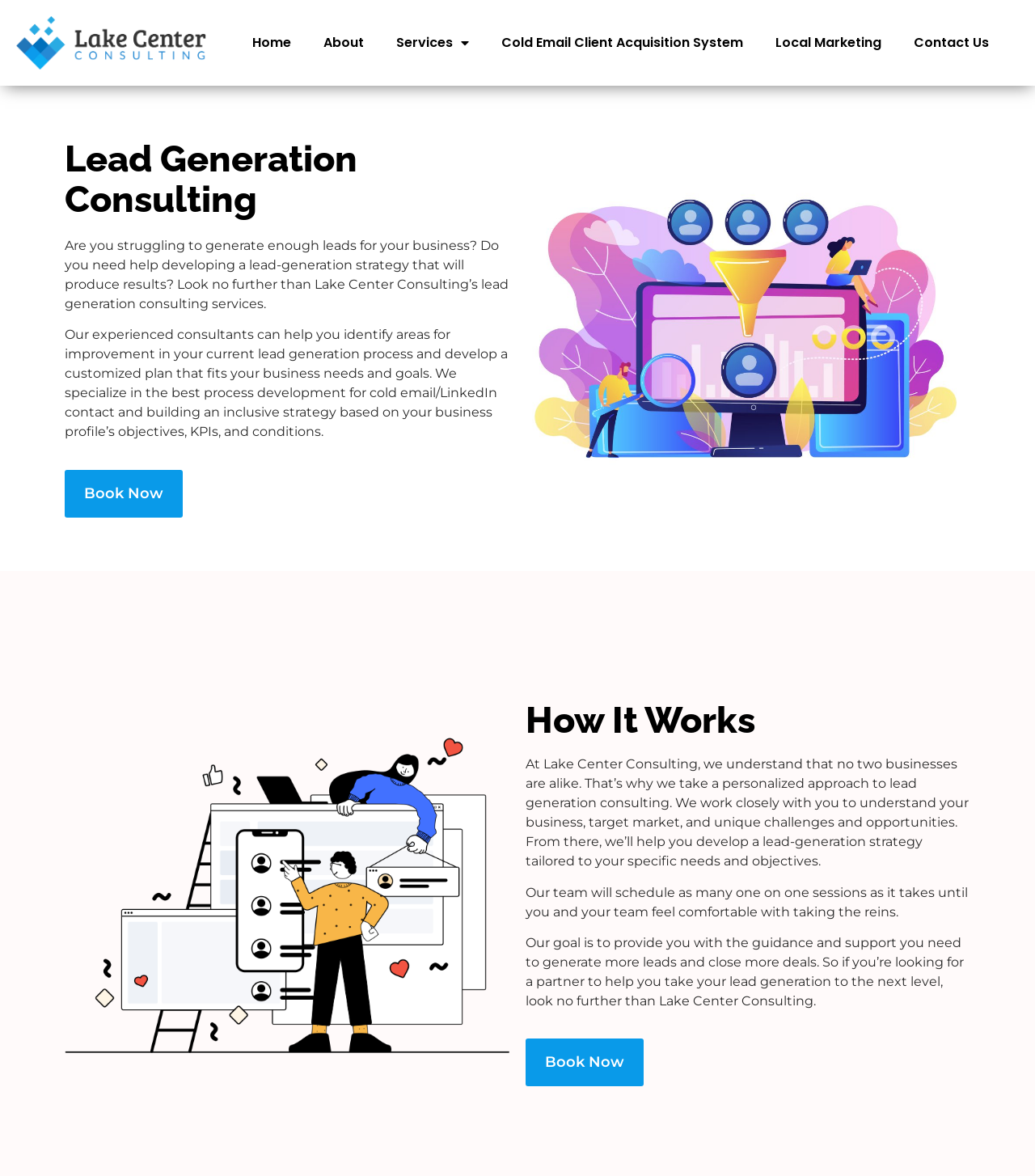Respond to the following question with a brief word or phrase:
How many times will Lake Center Consulting schedule one-on-one sessions?

As many as needed